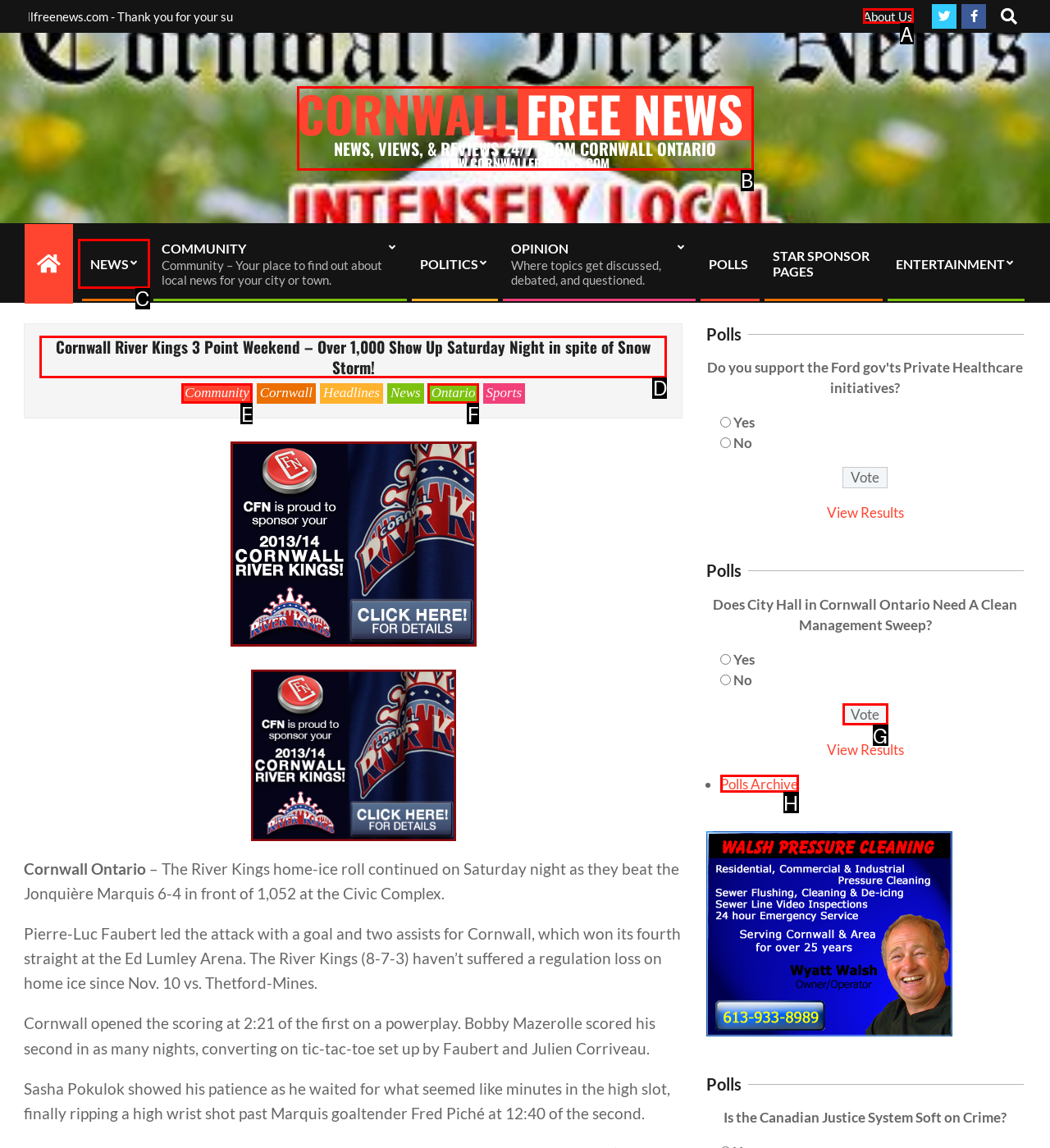Tell me which UI element to click to fulfill the given task: Click on the Cornwall River Kings news. Respond with the letter of the correct option directly.

D